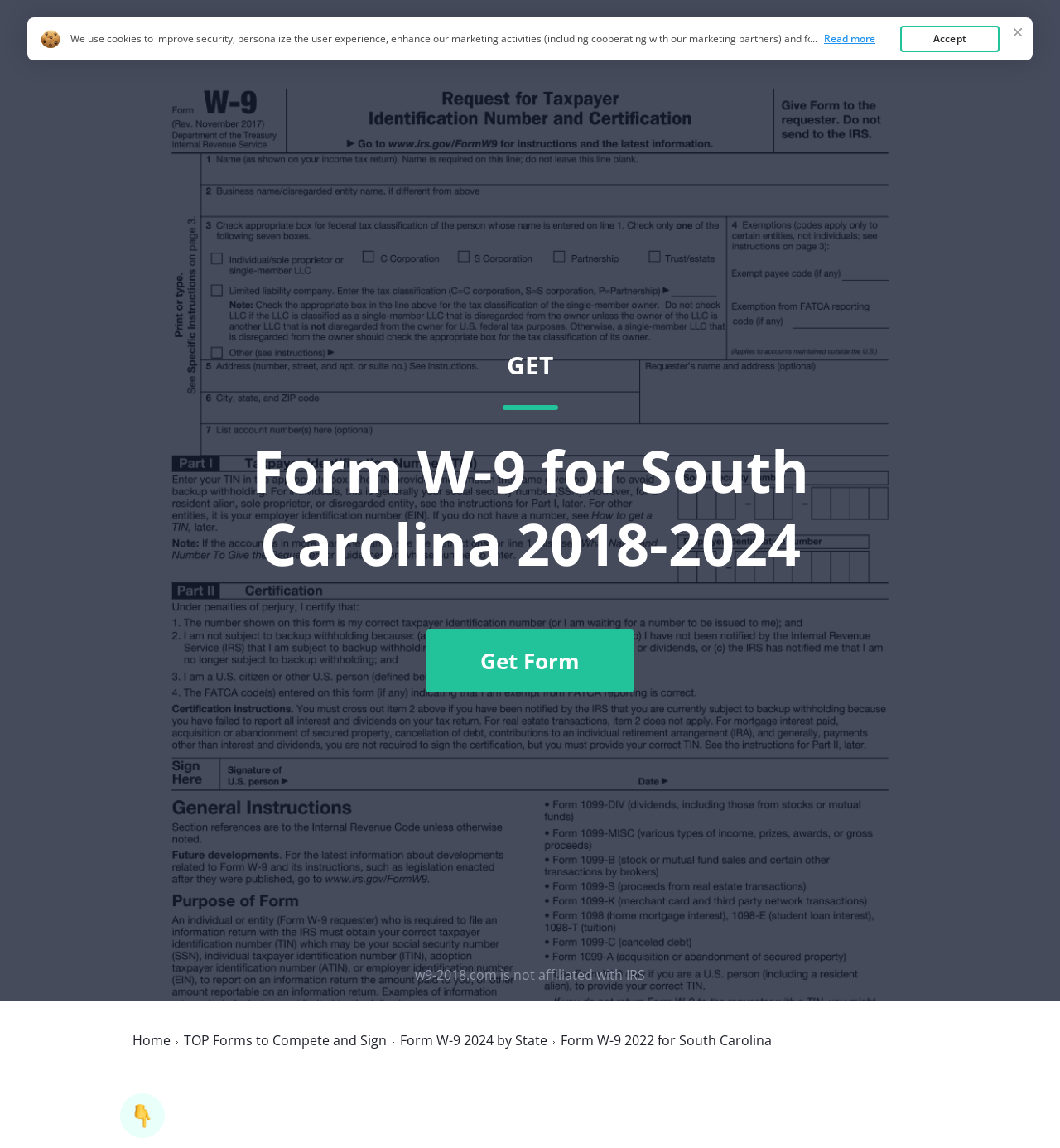What is the name of the form on this webpage?
Please use the image to deliver a detailed and complete answer.

I determined the answer by looking at the image element with the text 'Form W-9 2024' and the heading element with the text 'Form W-9 for South Carolina 2018-2024'. Both of these elements suggest that the form being referred to is Form W-9.